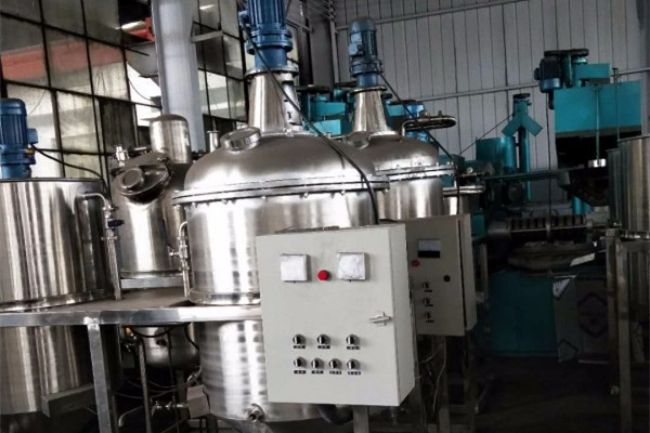Based on the image, provide a detailed response to the question:
What is the purpose of the control panel?

The control panel is equipped with various switches and indicators, allowing for precise operation and monitoring of the refining process, as mentioned in the caption.